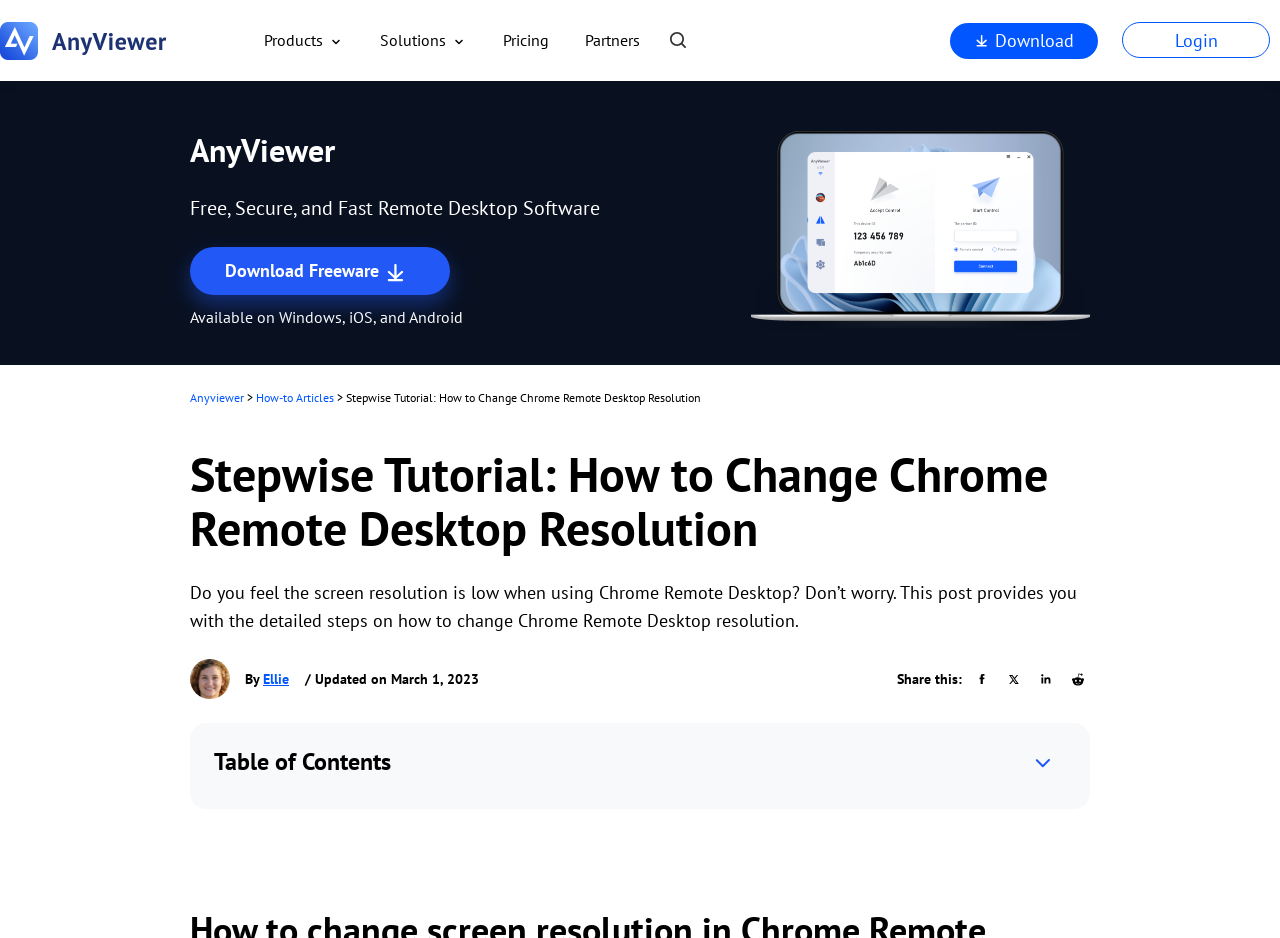What is the name of the remote desktop software?
Please answer the question with a detailed and comprehensive explanation.

The name of the remote desktop software can be found in the top-left corner of the webpage, where it says 'AnyViewer' in bold font, and also in the description 'Free, Secure, and Fast Remote Desktop Software'.